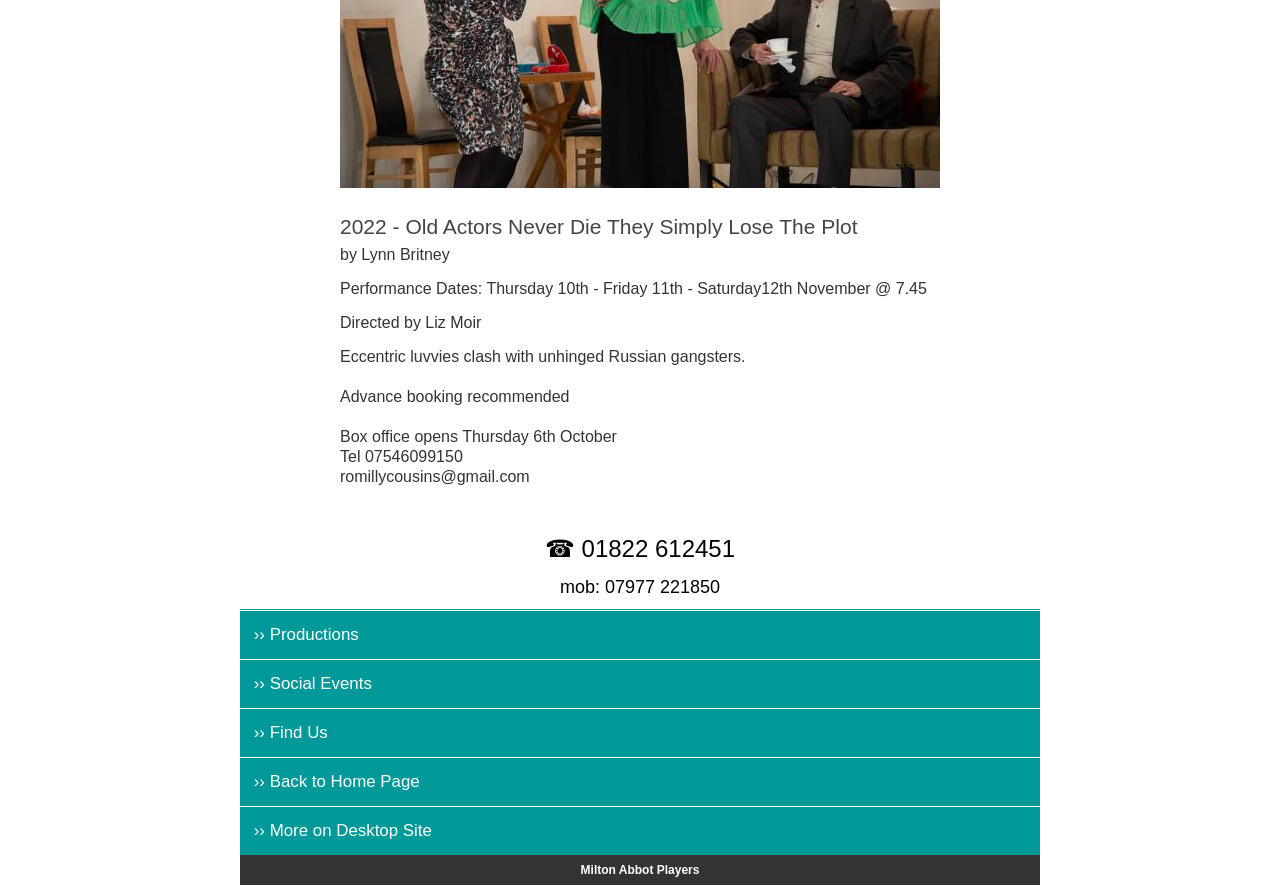Please find the bounding box coordinates of the element that needs to be clicked to perform the following instruction: "Click to view productions". The bounding box coordinates should be four float numbers between 0 and 1, represented as [left, top, right, bottom].

[0.192, 0.693, 0.808, 0.732]